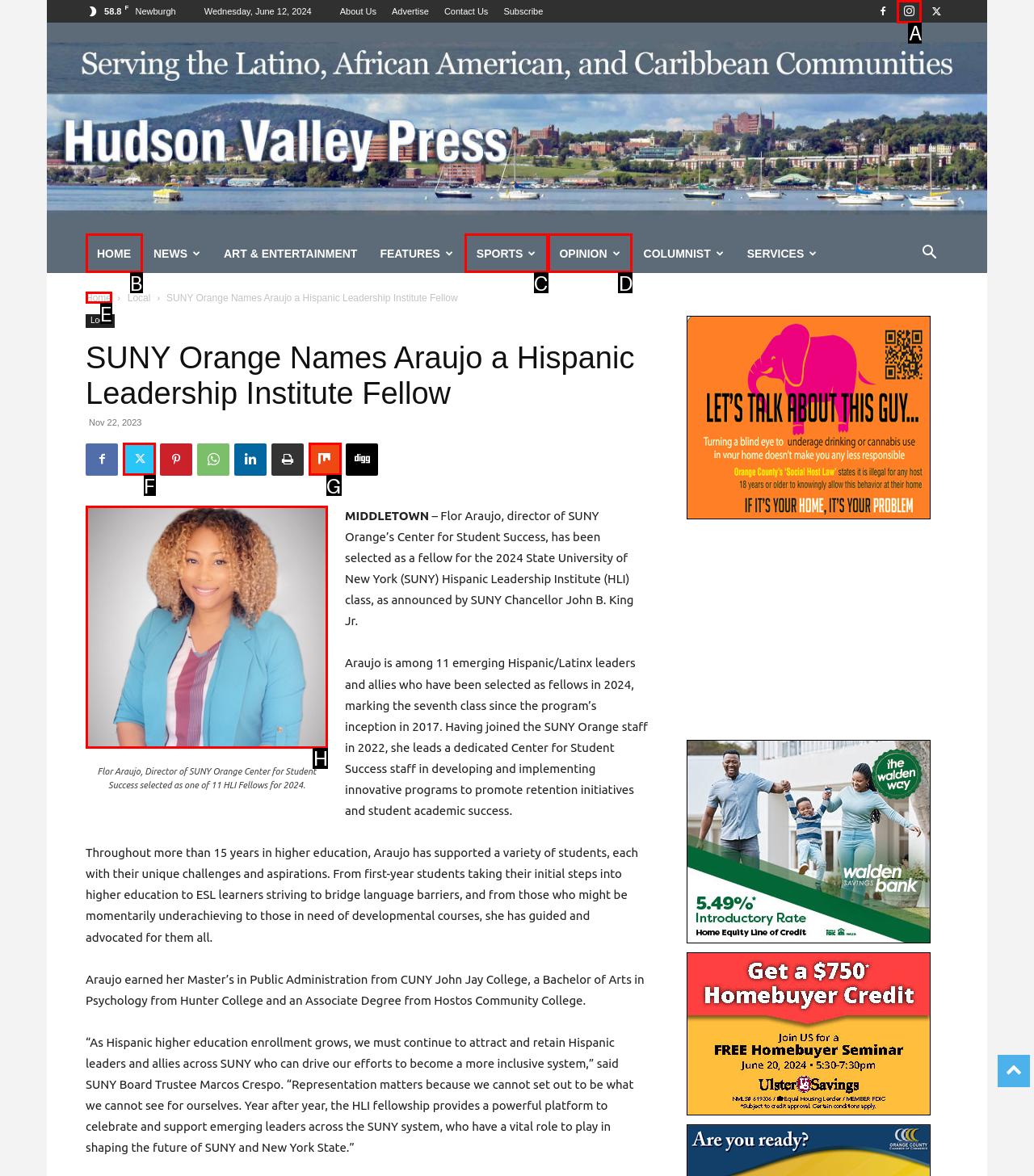Decide which letter you need to select to fulfill the task: Read the article about Flor Araujo
Answer with the letter that matches the correct option directly.

H